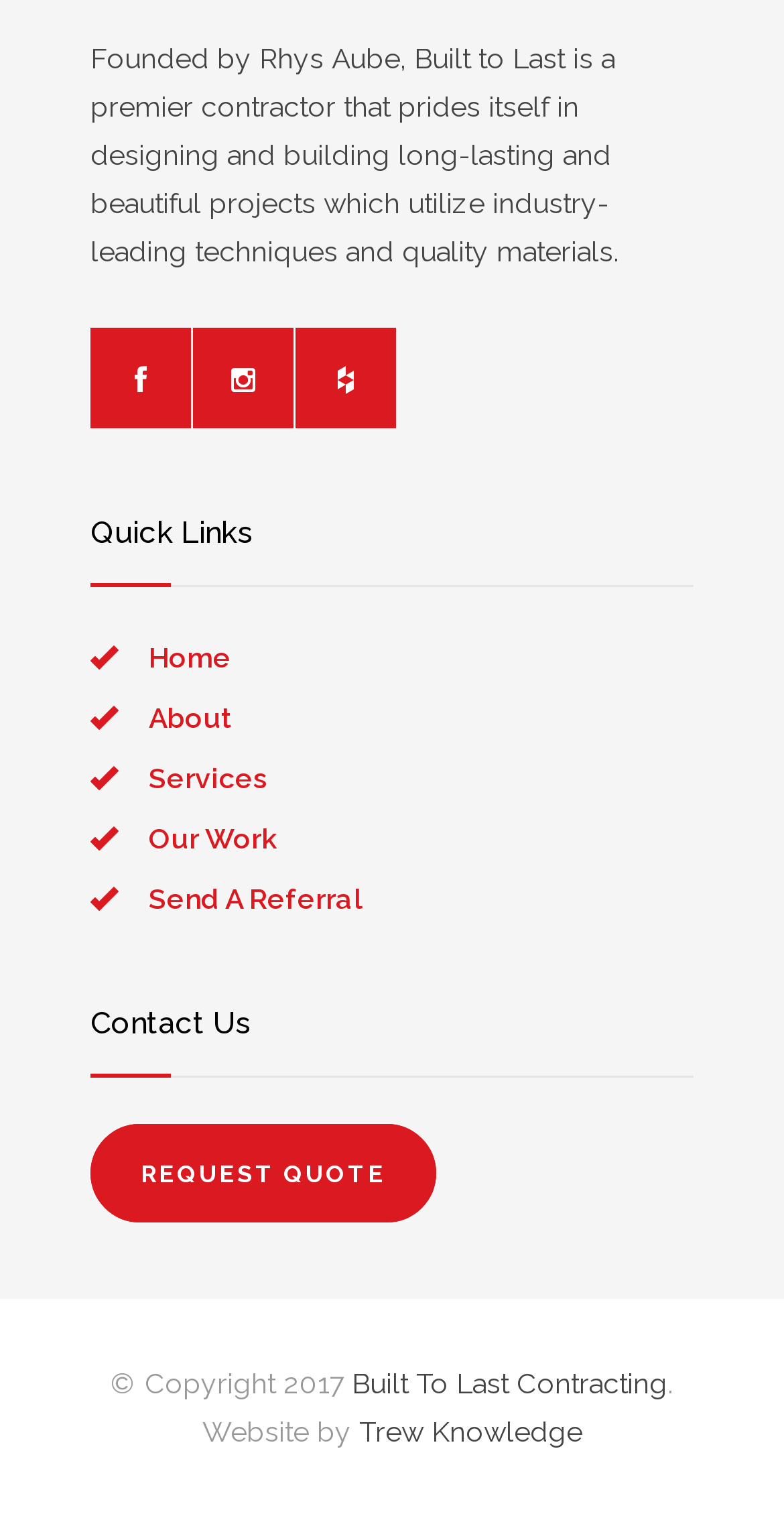Locate the bounding box coordinates of the area you need to click to fulfill this instruction: 'Click on the 'Built To Last Contracting' link'. The coordinates must be in the form of four float numbers ranging from 0 to 1: [left, top, right, bottom].

[0.449, 0.902, 0.851, 0.923]